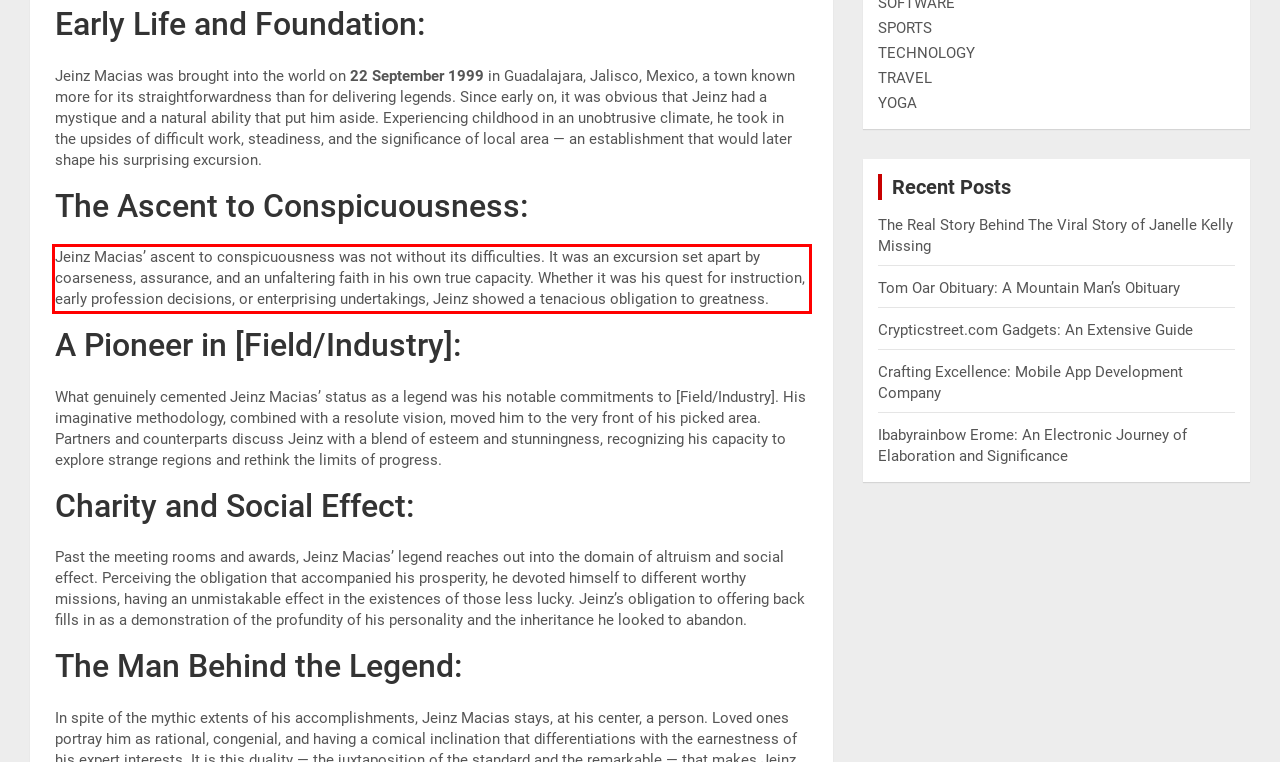View the screenshot of the webpage and identify the UI element surrounded by a red bounding box. Extract the text contained within this red bounding box.

Jeinz Macias’ ascent to conspicuousness was not without its difficulties. It was an excursion set apart by coarseness, assurance, and an unfaltering faith in his own true capacity. Whether it was his quest for instruction, early profession decisions, or enterprising undertakings, Jeinz showed a tenacious obligation to greatness.